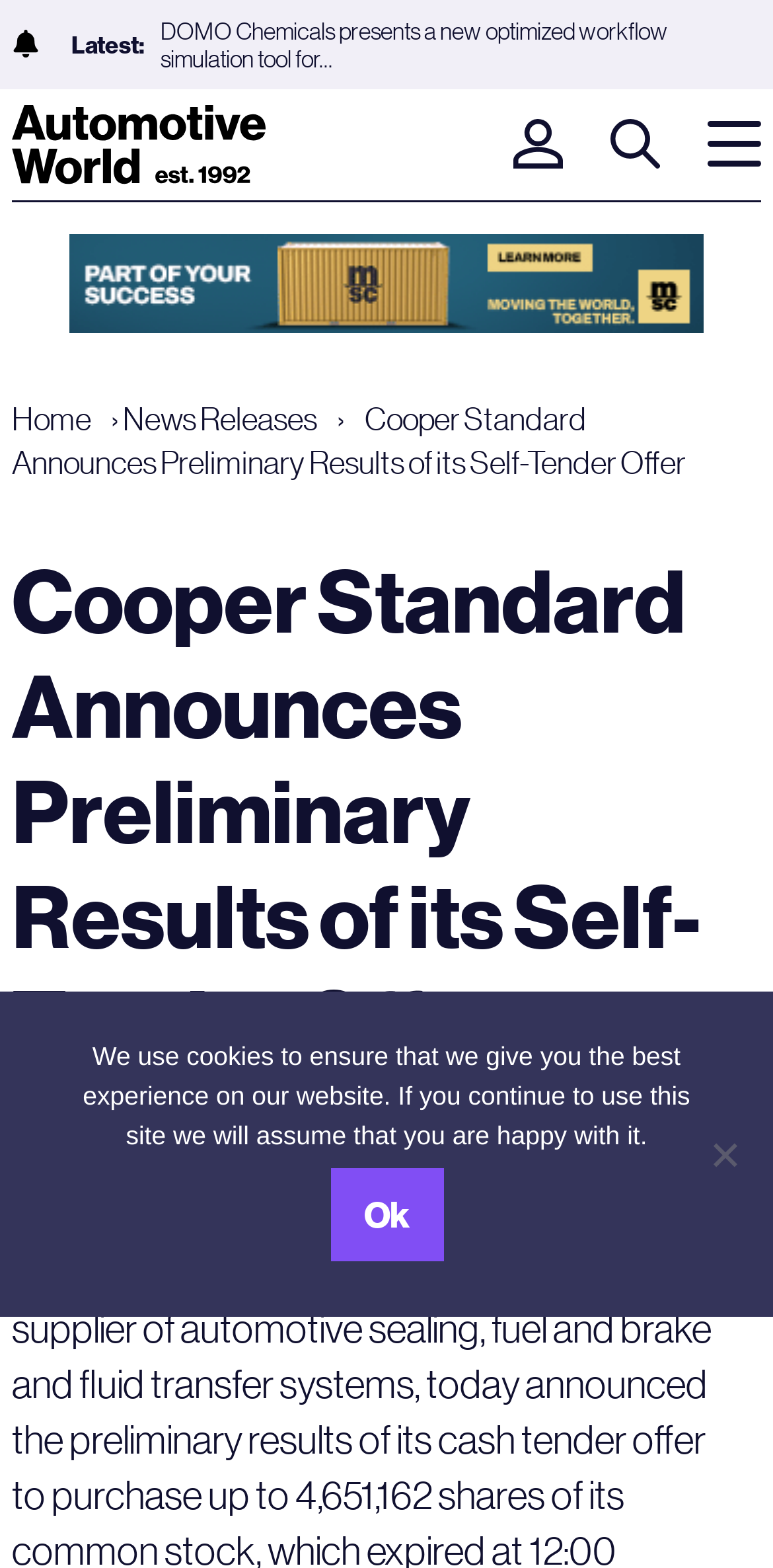Kindly determine the bounding box coordinates for the area that needs to be clicked to execute this instruction: "learn about french parliament banning gm maize".

None